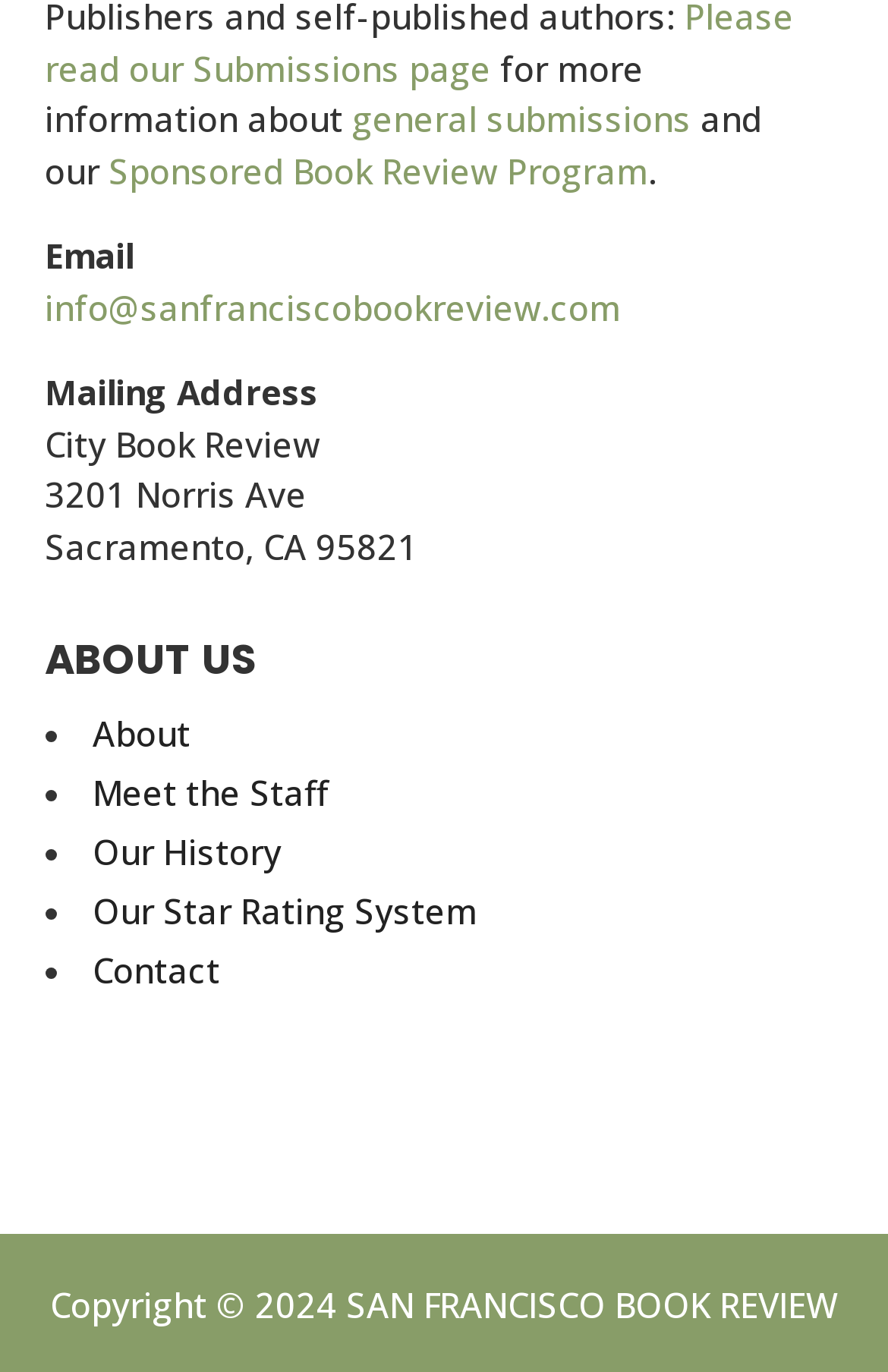Using the information shown in the image, answer the question with as much detail as possible: What is the year of the copyright?

I found the year of the copyright by looking at the text content of the static text element with the bounding box coordinates [0.287, 0.935, 0.379, 0.968], which is '2024'.